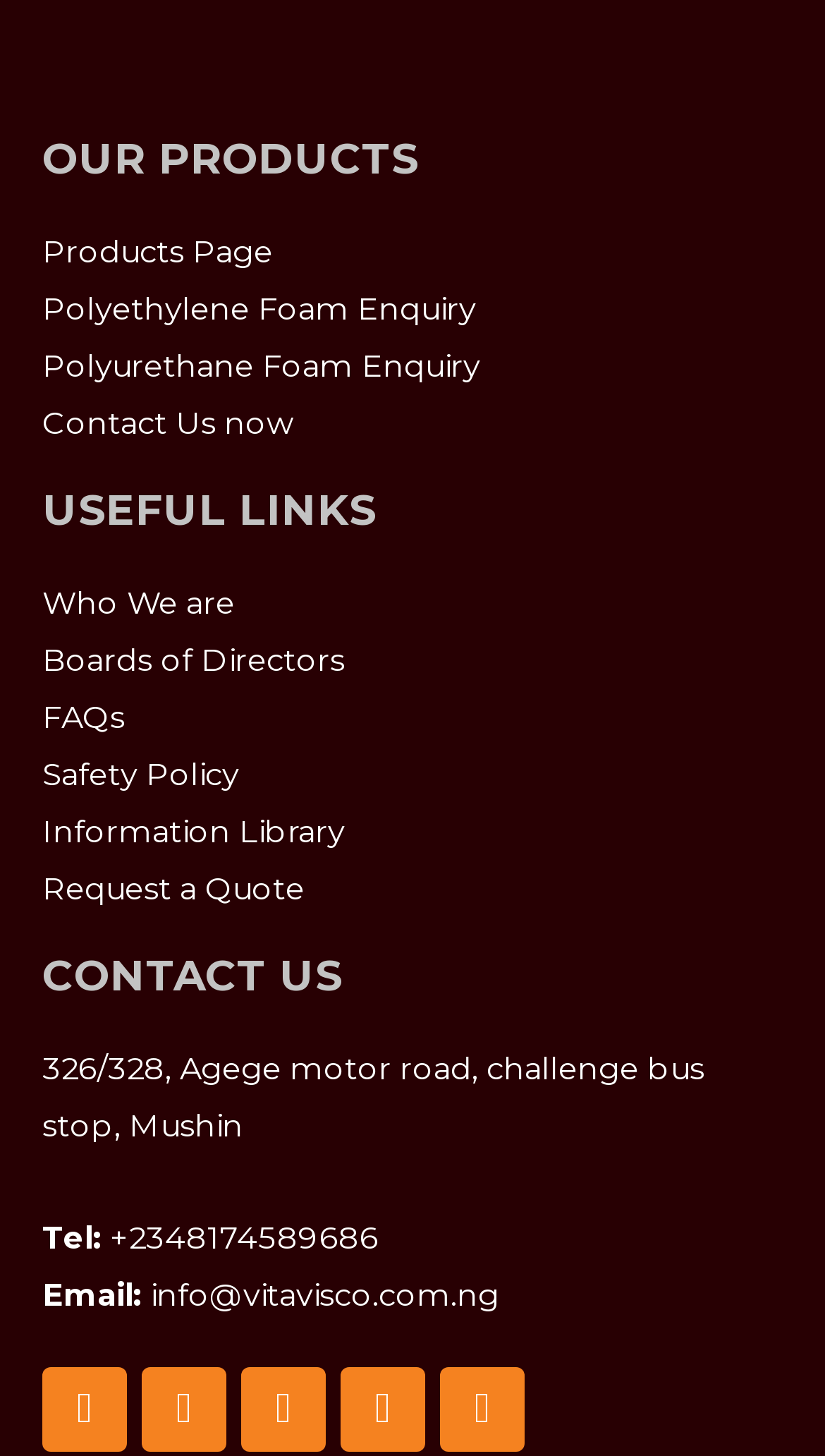Please identify the bounding box coordinates of the element's region that should be clicked to execute the following instruction: "Make a polyethylene foam enquiry". The bounding box coordinates must be four float numbers between 0 and 1, i.e., [left, top, right, bottom].

[0.051, 0.199, 0.577, 0.225]